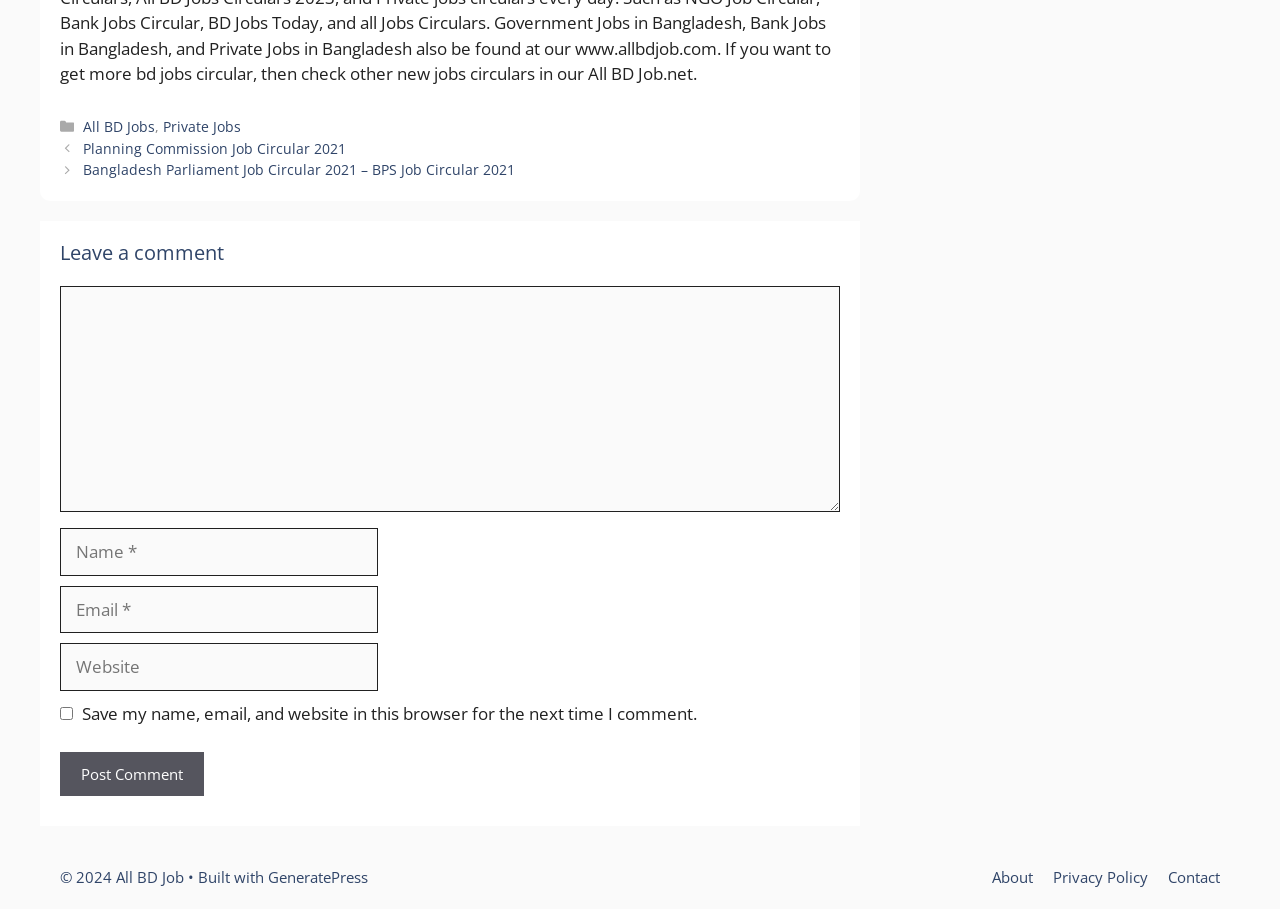Locate the bounding box coordinates of the UI element described by: "parent_node: Comment name="url" placeholder="Website"". Provide the coordinates as four float numbers between 0 and 1, formatted as [left, top, right, bottom].

[0.047, 0.708, 0.295, 0.76]